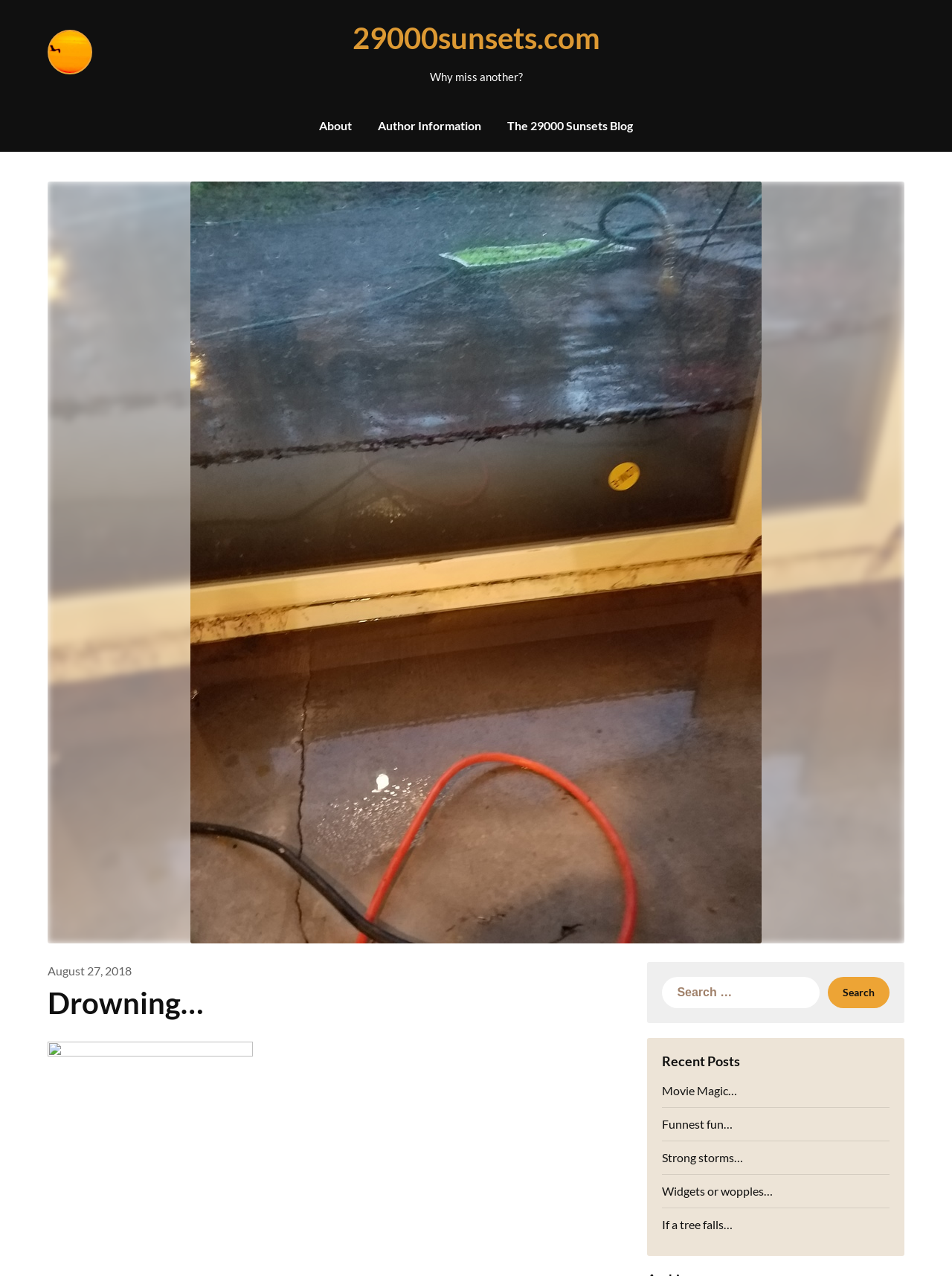Pinpoint the bounding box coordinates of the element you need to click to execute the following instruction: "read about the author". The bounding box should be represented by four float numbers between 0 and 1, in the format [left, top, right, bottom].

[0.384, 0.078, 0.518, 0.119]